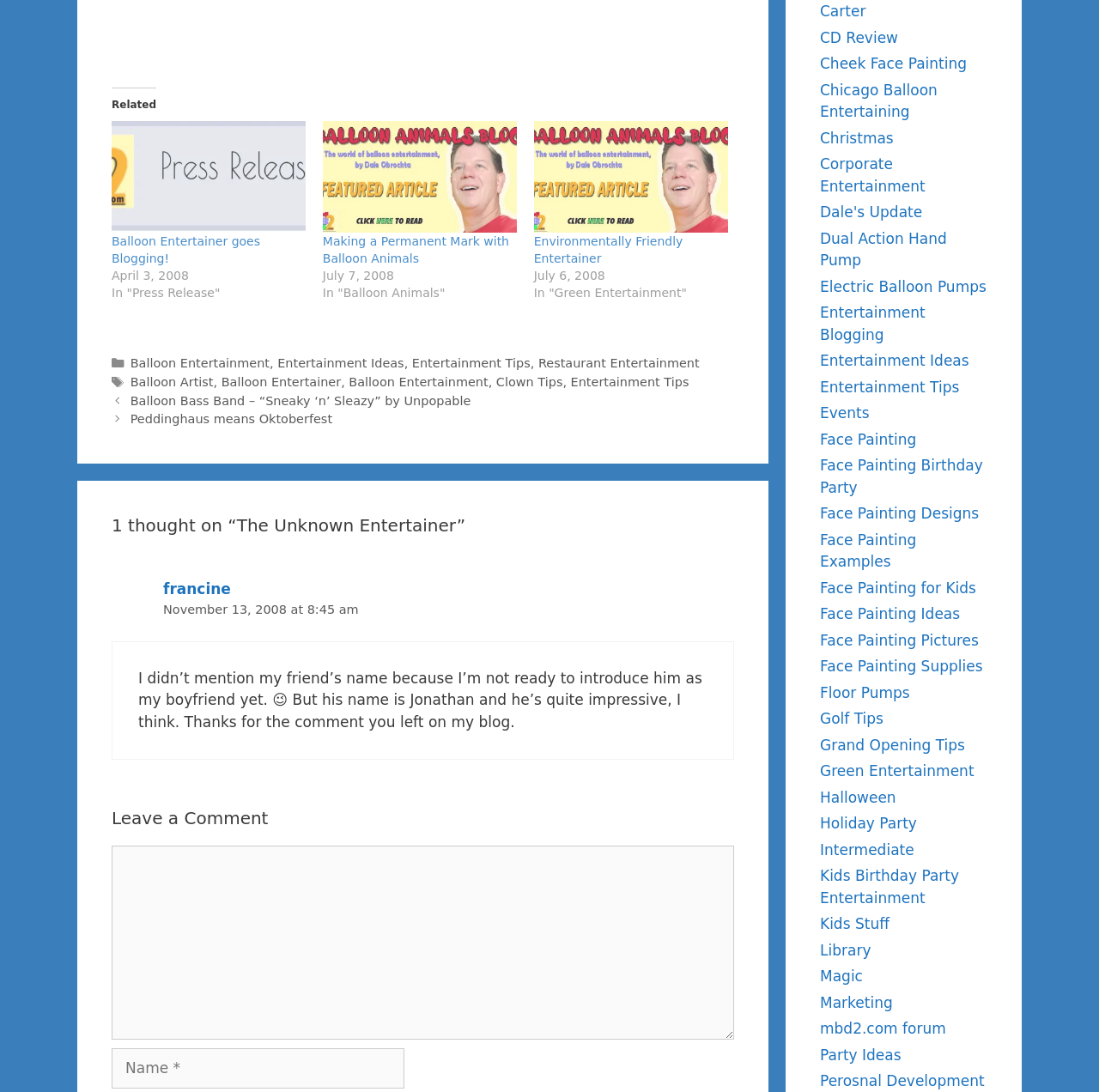How many categories are listed in the footer of the webpage?
Please provide a single word or phrase as your answer based on the screenshot.

5